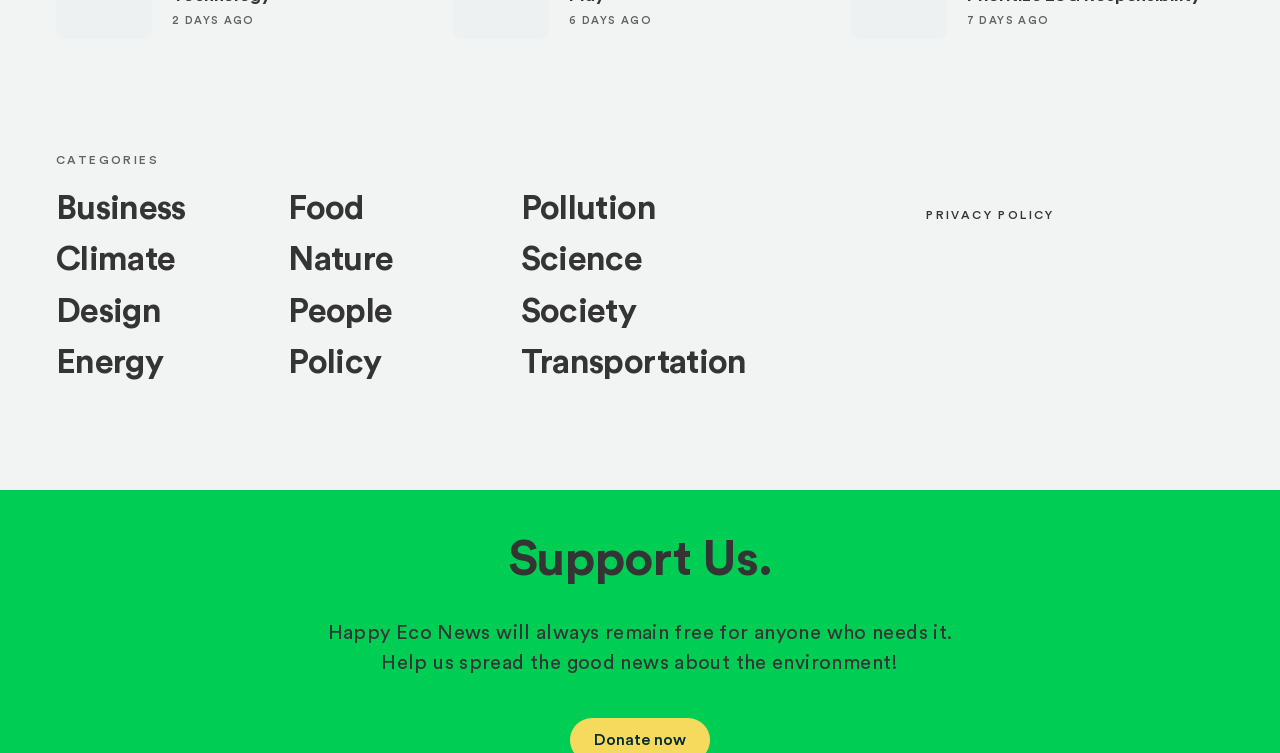Identify the bounding box coordinates of the section to be clicked to complete the task described by the following instruction: "Read about Climate". The coordinates should be four float numbers between 0 and 1, formatted as [left, top, right, bottom].

[0.044, 0.322, 0.137, 0.367]